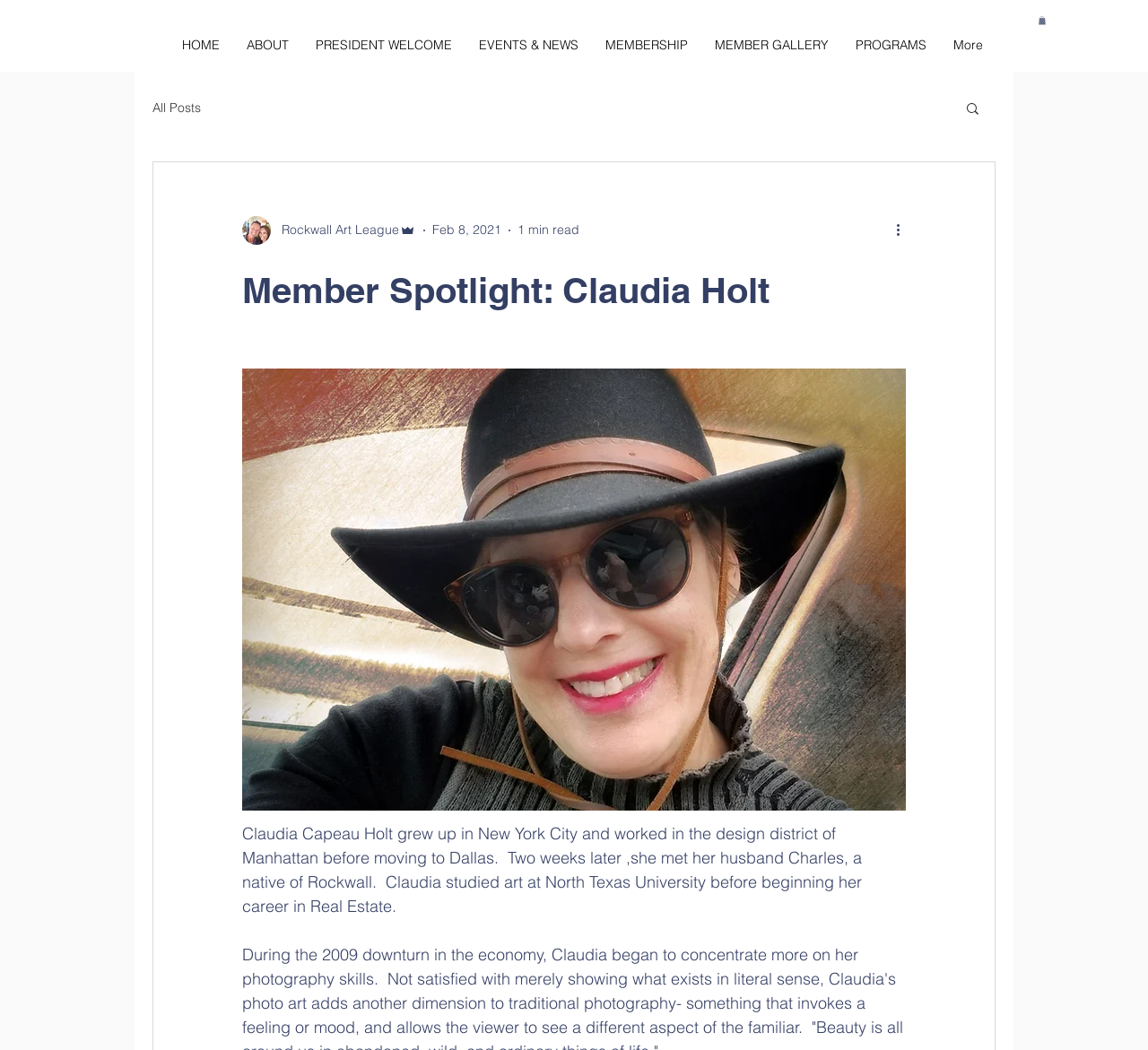Using the webpage screenshot, find the UI element described by aria-label="More actions". Provide the bounding box coordinates in the format (top-left x, top-left y, bottom-right x, bottom-right y), ensuring all values are floating point numbers between 0 and 1.

[0.778, 0.209, 0.797, 0.229]